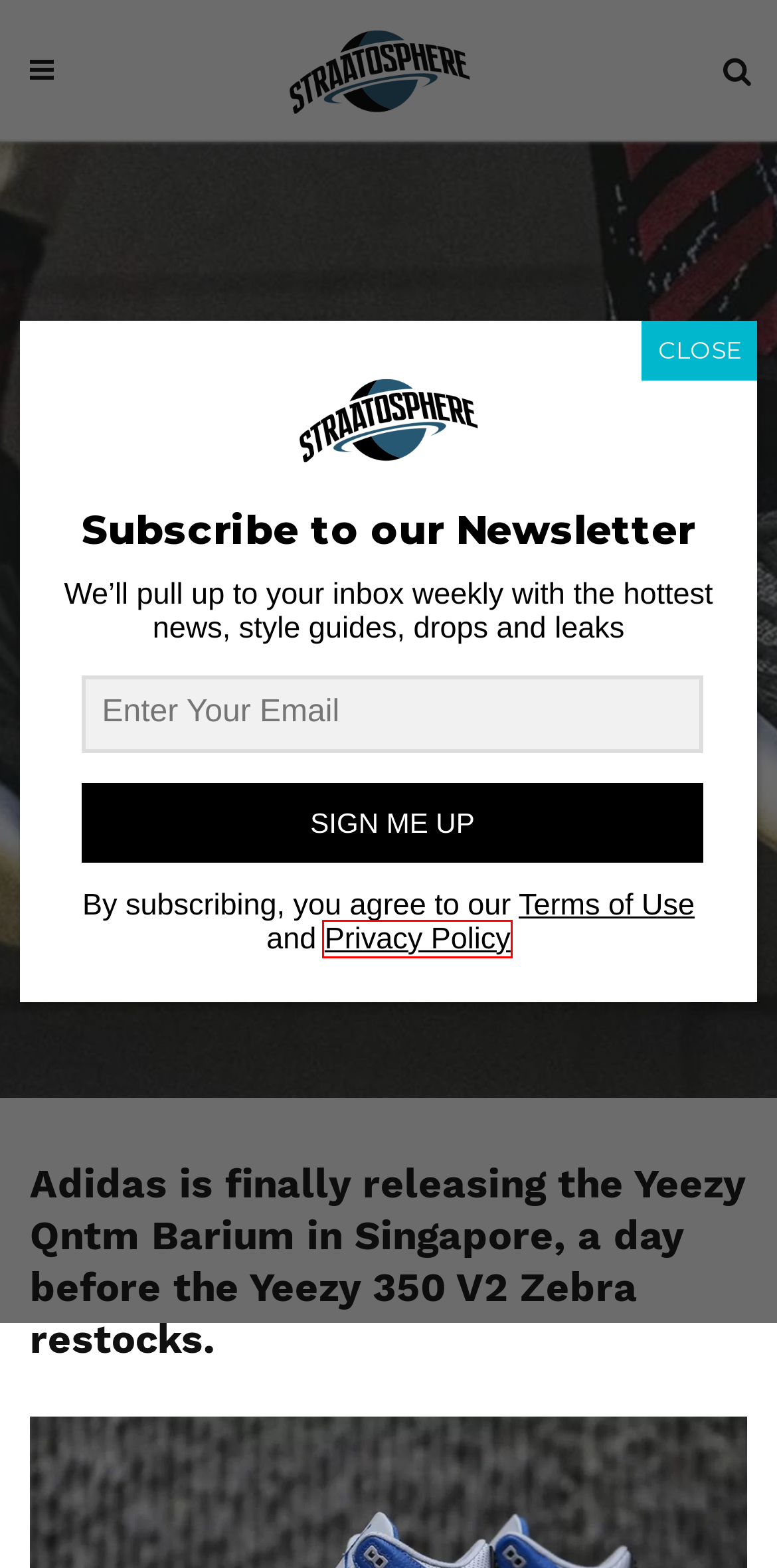Review the screenshot of a webpage containing a red bounding box around an element. Select the description that best matches the new webpage after clicking the highlighted element. The options are:
A. Esh. S, Author at Straatosphere
B. Yeezy Qntm Barium Archives - Straatosphere
C. LIVING Archives - Straatosphere
D. Terms of Use - Straatosphere
E. Dunk vs SB Dunk: What's the Difference Between the Sneakers?
F. Footwear drops Archives - Straatosphere
G. Brand Studio Archives - Straatosphere
H. Privacy Policy - Straatosphere

H